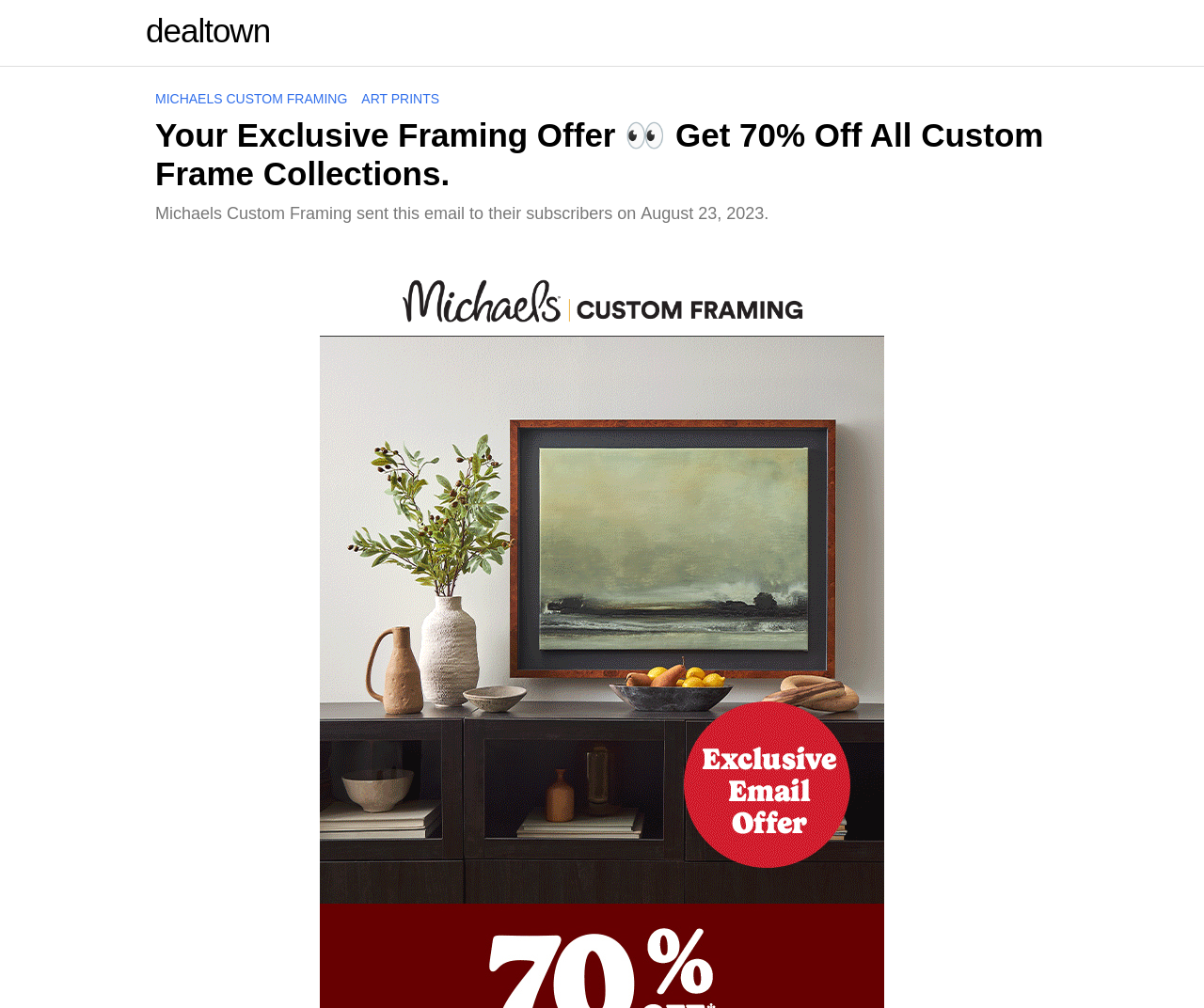What type of products are being framed?
Please give a well-detailed answer to the question.

I found the answer by looking at the navigation menu, where it says 'ART PRINTS', suggesting that the custom framing service is for art prints.